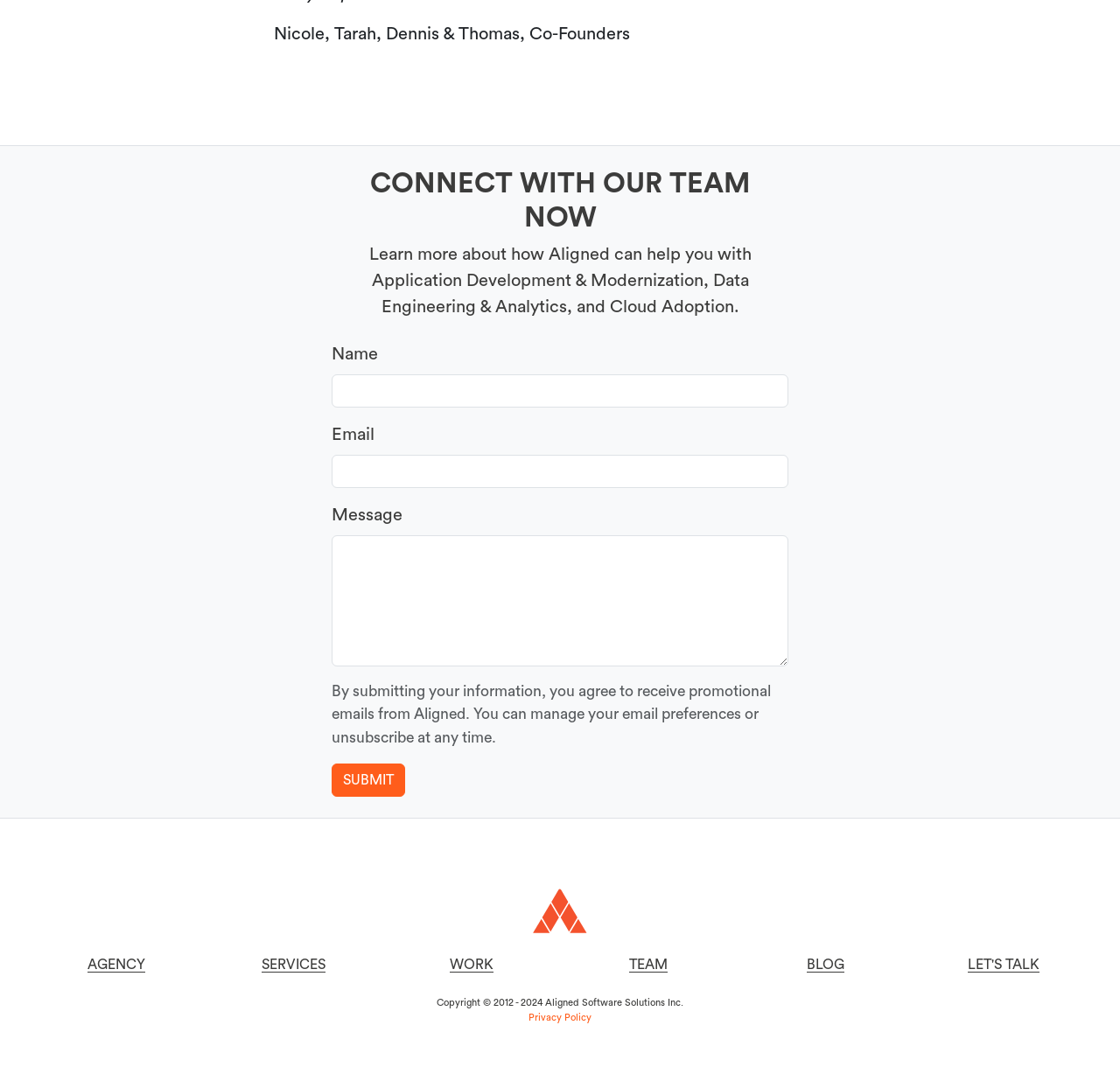Pinpoint the bounding box coordinates of the clickable element to carry out the following instruction: "Enter your name."

[0.296, 0.349, 0.704, 0.38]